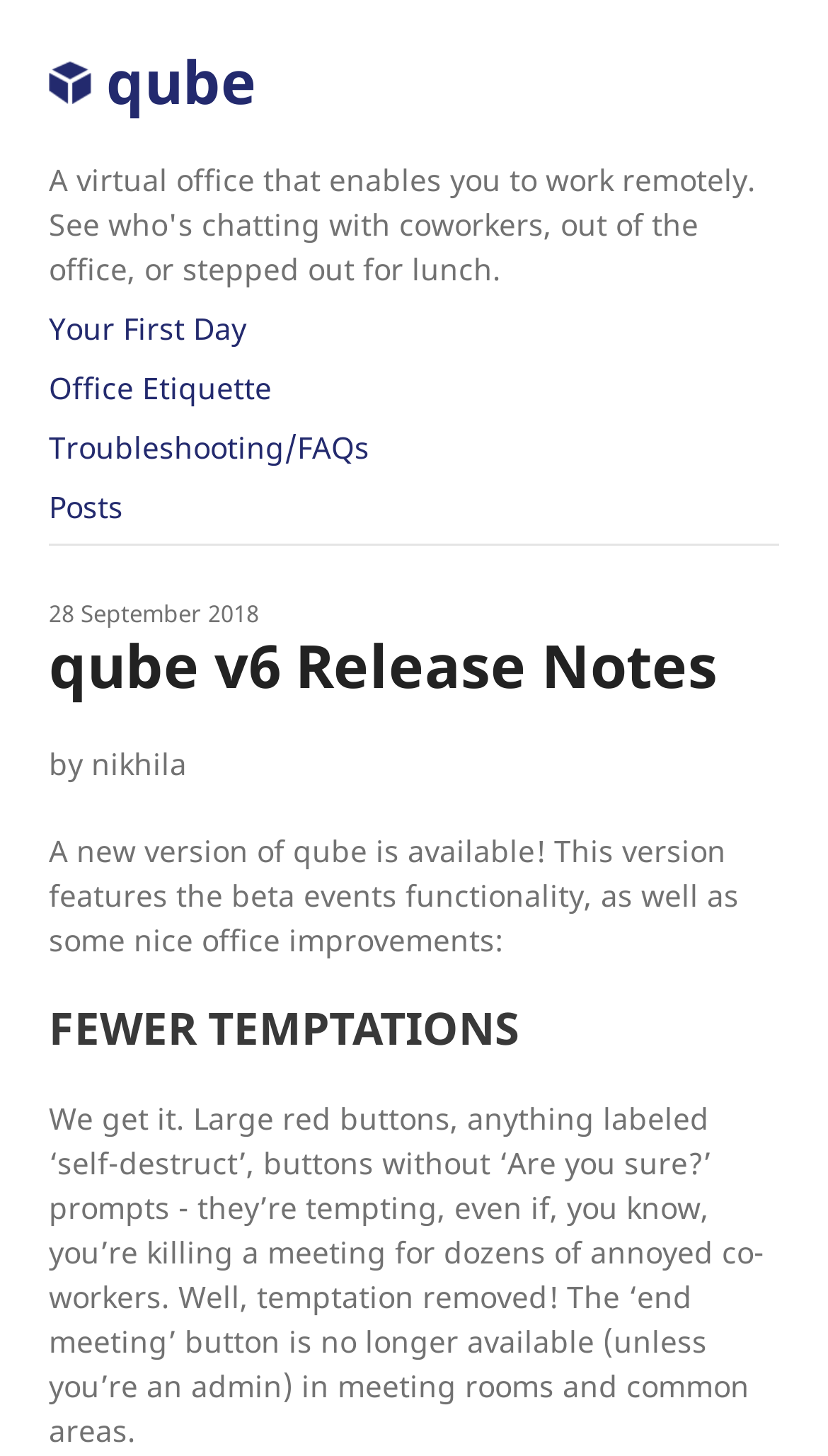What is the category of the link 'Office Etiquette'?
With the help of the image, please provide a detailed response to the question.

I inferred this by looking at the link 'Office Etiquette' which is located among other links such as 'Your First Day' and 'Troubleshooting/FAQs', suggesting that it is a guide or tutorial related to office etiquette.